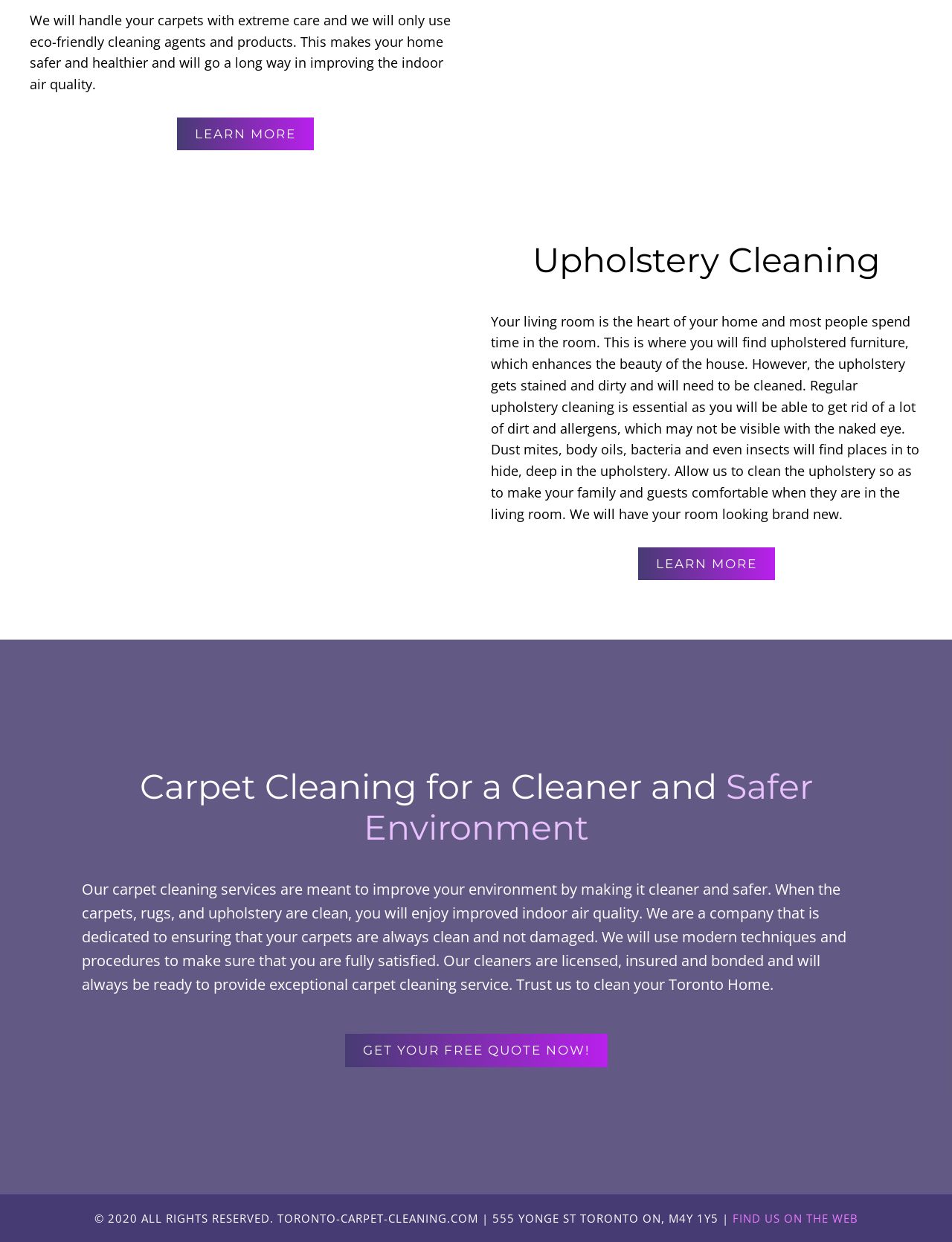What is the address of the company?
Provide a comprehensive and detailed answer to the question.

The company's address is mentioned at the bottom of the webpage, which is 555 YONGE ST TORONTO ON, M4Y 1Y5.